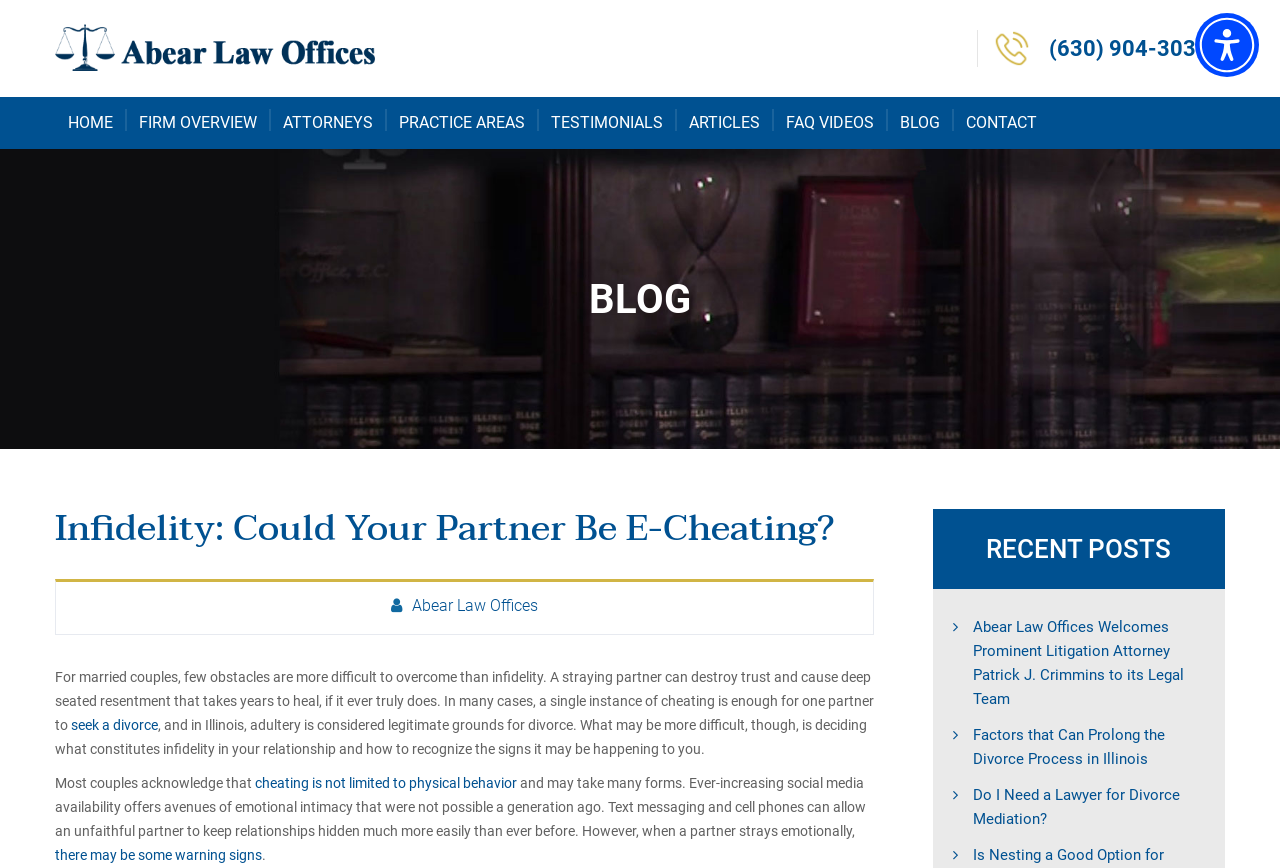Can you show the bounding box coordinates of the region to click on to complete the task described in the instruction: "Read the article about 'Infidelity: Could Your Partner Be E-Cheating?'"?

[0.043, 0.586, 0.683, 0.632]